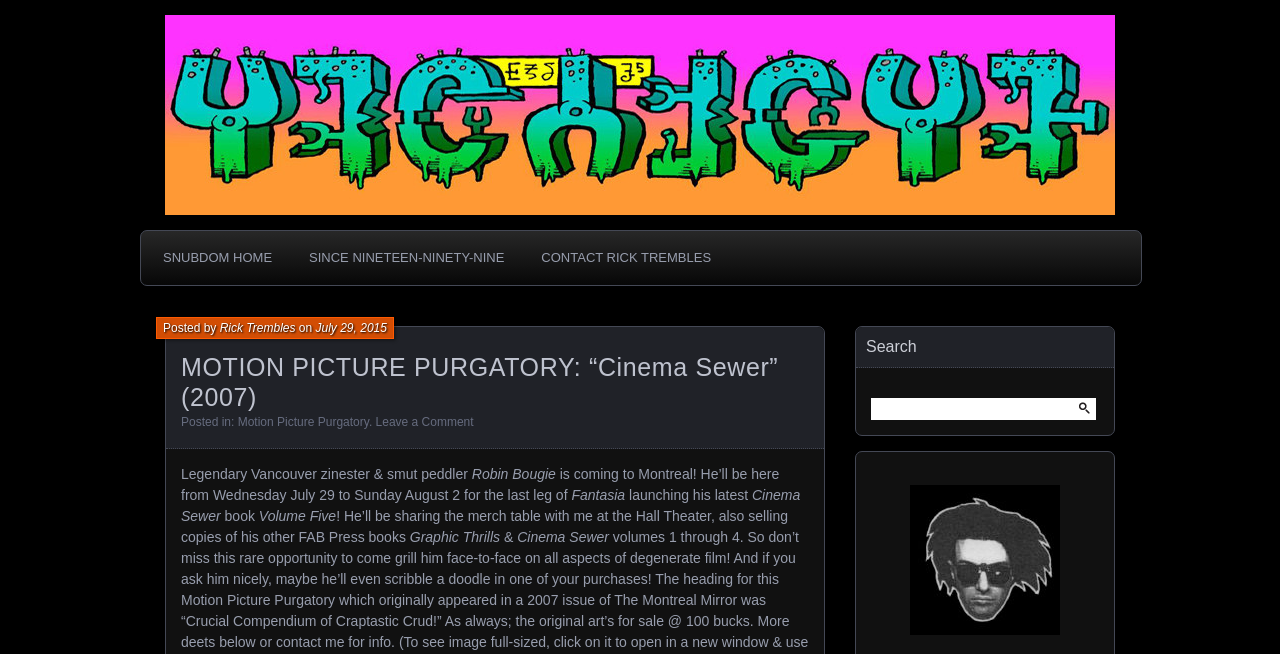Identify the bounding box coordinates of the area you need to click to perform the following instruction: "Click on the link to go to Snubdom home".

[0.116, 0.364, 0.224, 0.425]